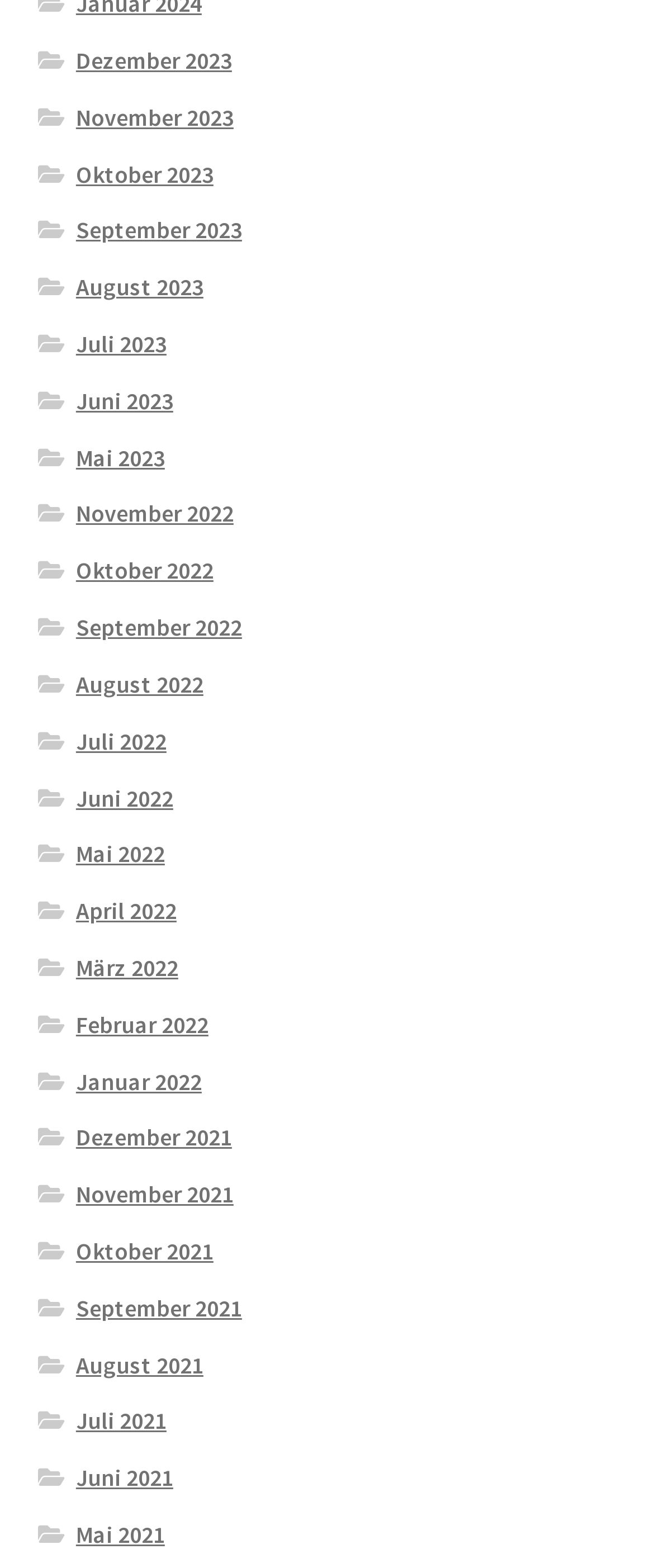How many links are on the webpage?
Carefully analyze the image and provide a thorough answer to the question.

I counted the number of links on the webpage, which are listed as months from 2021 to 2023. There are 24 links in total.